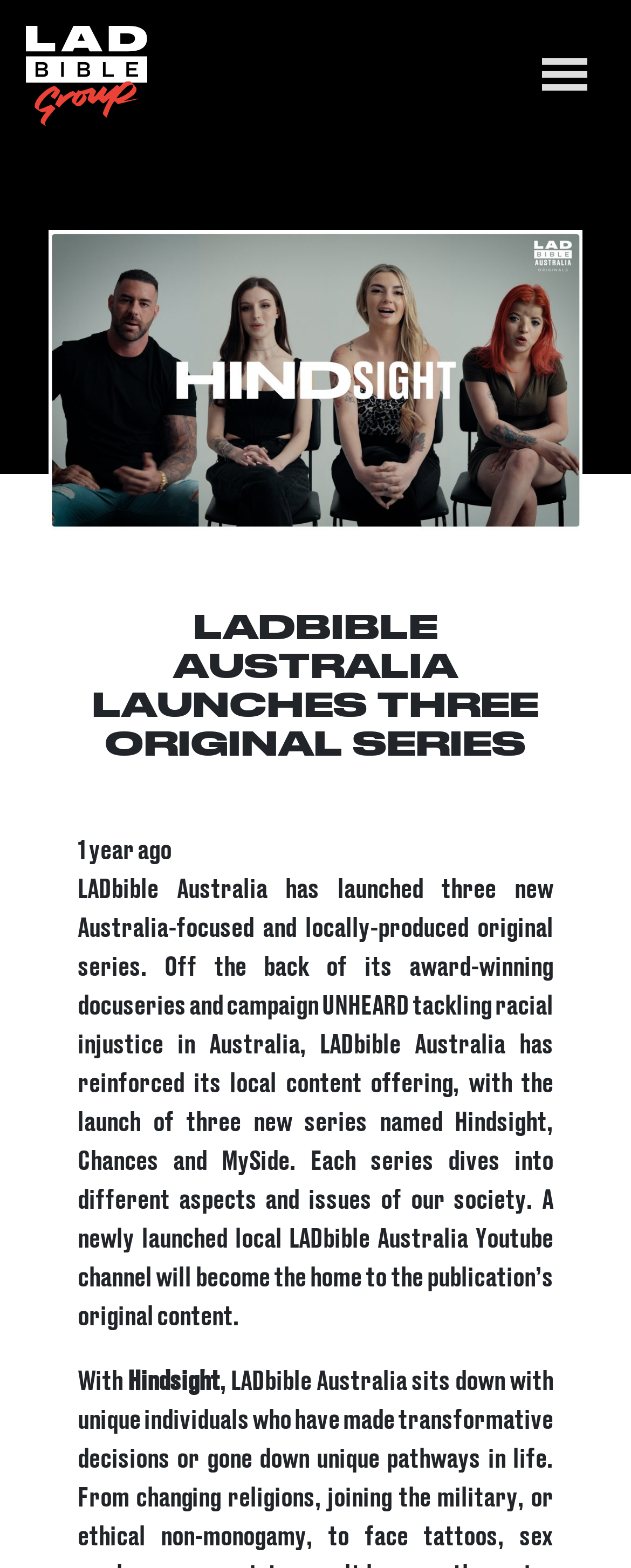Using the information shown in the image, answer the question with as much detail as possible: What issues do the three new series dive into?

The webpage mentions that each series dives into different aspects and issues of our society, but it does not specify what those issues are.